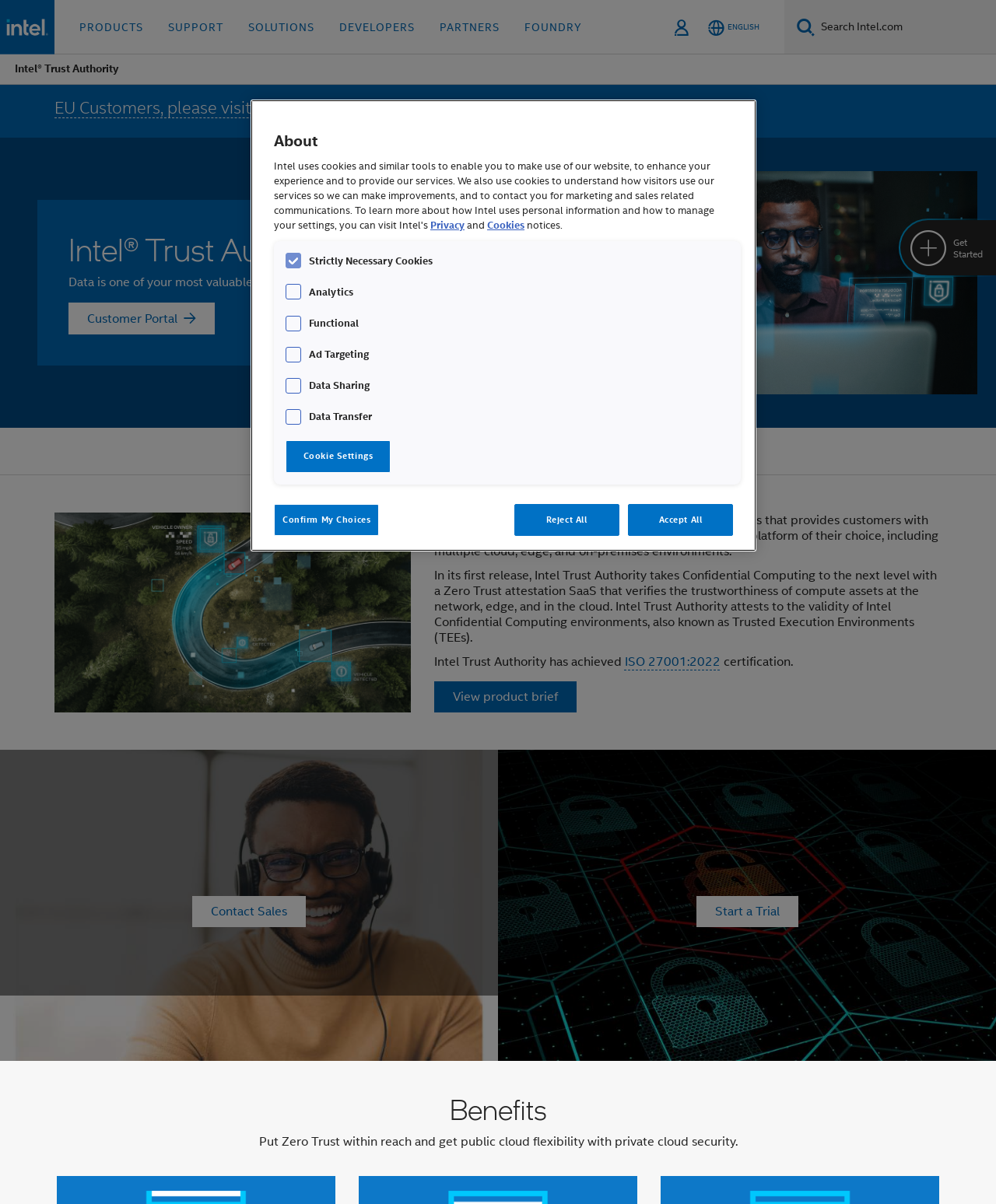Provide a short answer to the following question with just one word or phrase: How many links are in the 'Intel Trust Authority' section?

4